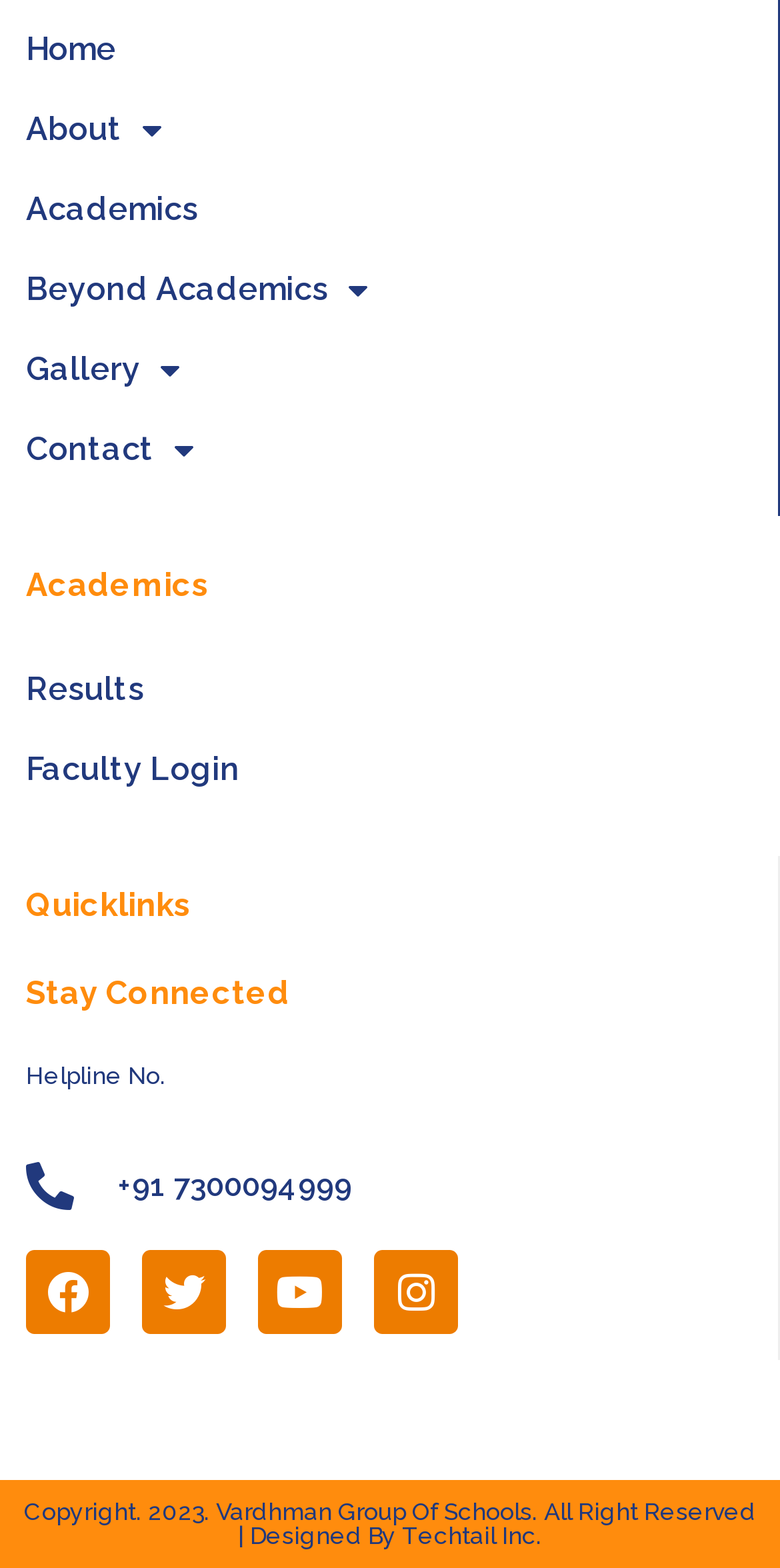Locate the bounding box coordinates of the element you need to click to accomplish the task described by this instruction: "call helpline".

[0.033, 0.741, 0.964, 0.772]